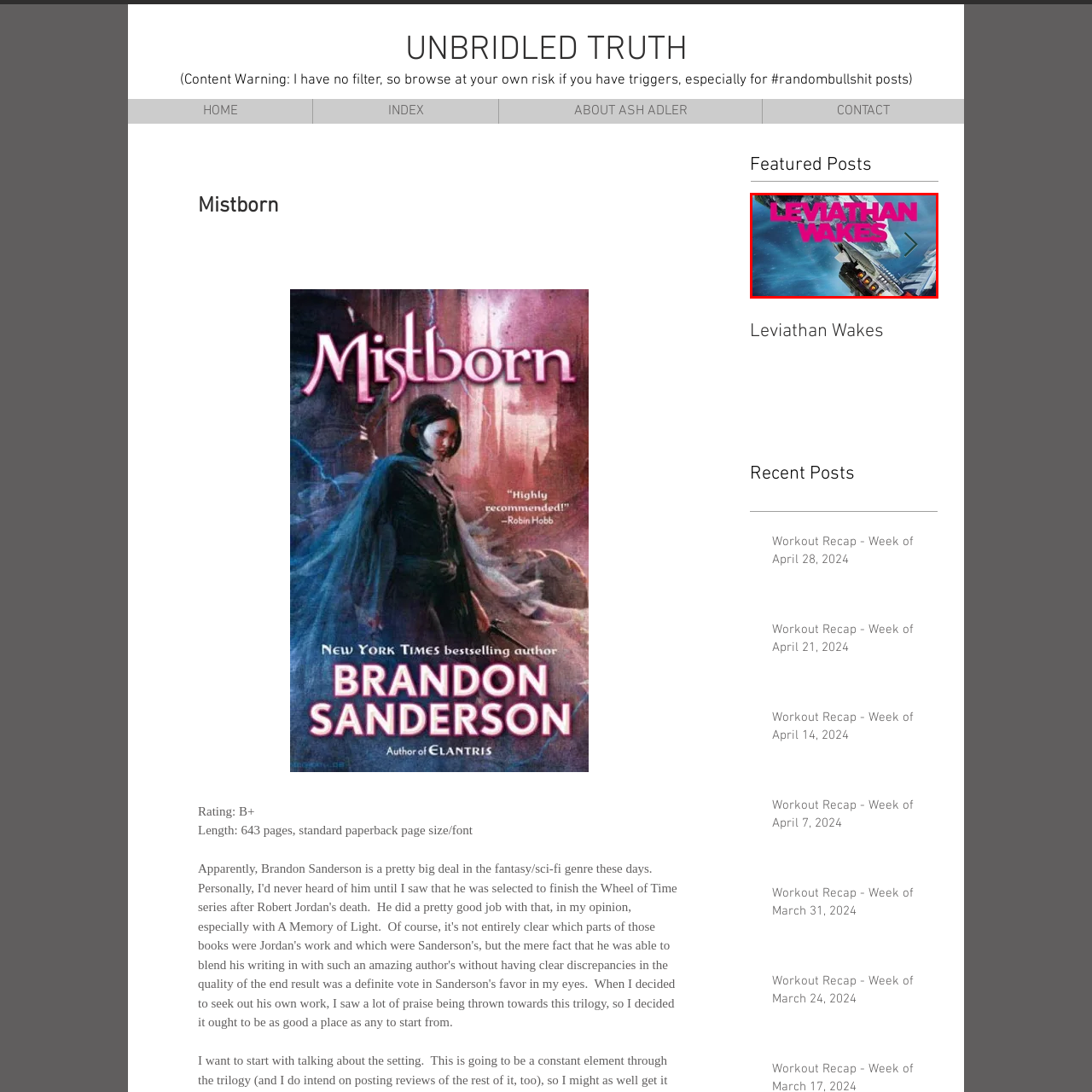Carefully examine the image inside the red box and generate a detailed caption for it.

The image showcases the cover art for "Leviathan Wakes," a notable science fiction novel. Set against a vibrant cosmic backdrop, the design features a dynamic spacecraft prominently. Its sleek lines and intricate details suggest fast-paced action, resonating with themes of adventure and exploration typical of the genre. The bold, pink title "LEVIATHAN WAKES" enhances the visual impact, drawing the viewer's attention and conveying a sense of urgency. This cover art is not only visually striking but also aligns well with the book's narrative focus on space travel and interstellar conflict.